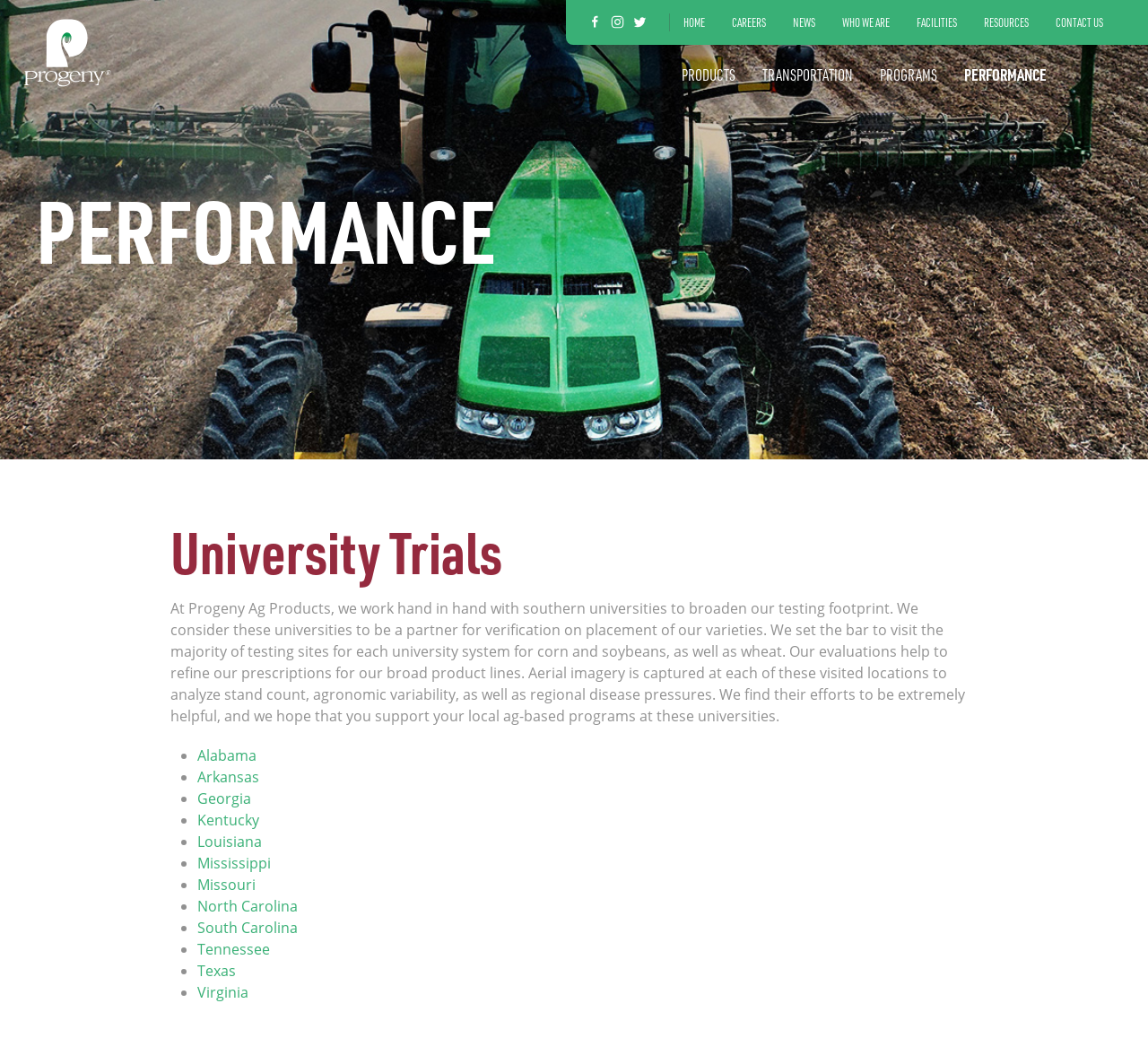Create a full and detailed caption for the entire webpage.

This webpage is about Progeny Ag Products, a company that provides high-quality seed products to farms. At the top left corner, there is a small image, likely a logo. Below it, there are three social media links to Facebook, Instagram, and Twitter, each accompanied by a small icon. 

To the right of these social media links, there is a navigation menu with nine links: HOME, CAREERS, NEWS, WHO WE ARE, FACILITIES, RESOURCES, CONTACT US, PRODUCTS, and PERFORMANCE. The PERFORMANCE link is highlighted, indicating that it is the current page.

Below the navigation menu, there is a main section with a heading "PERFORMANCE" in a large font. This section takes up most of the page and contains information about the company's performance in university trials. There is a paragraph of text explaining how the company works with southern universities to test and refine their seed products. 

Below the paragraph, there is a list of universities that the company partners with, including Alabama, Arkansas, Georgia, Kentucky, Louisiana, Mississippi, Missouri, North Carolina, South Carolina, Tennessee, Texas, and Virginia. Each university is represented by a link, and the list is formatted with bullet points.